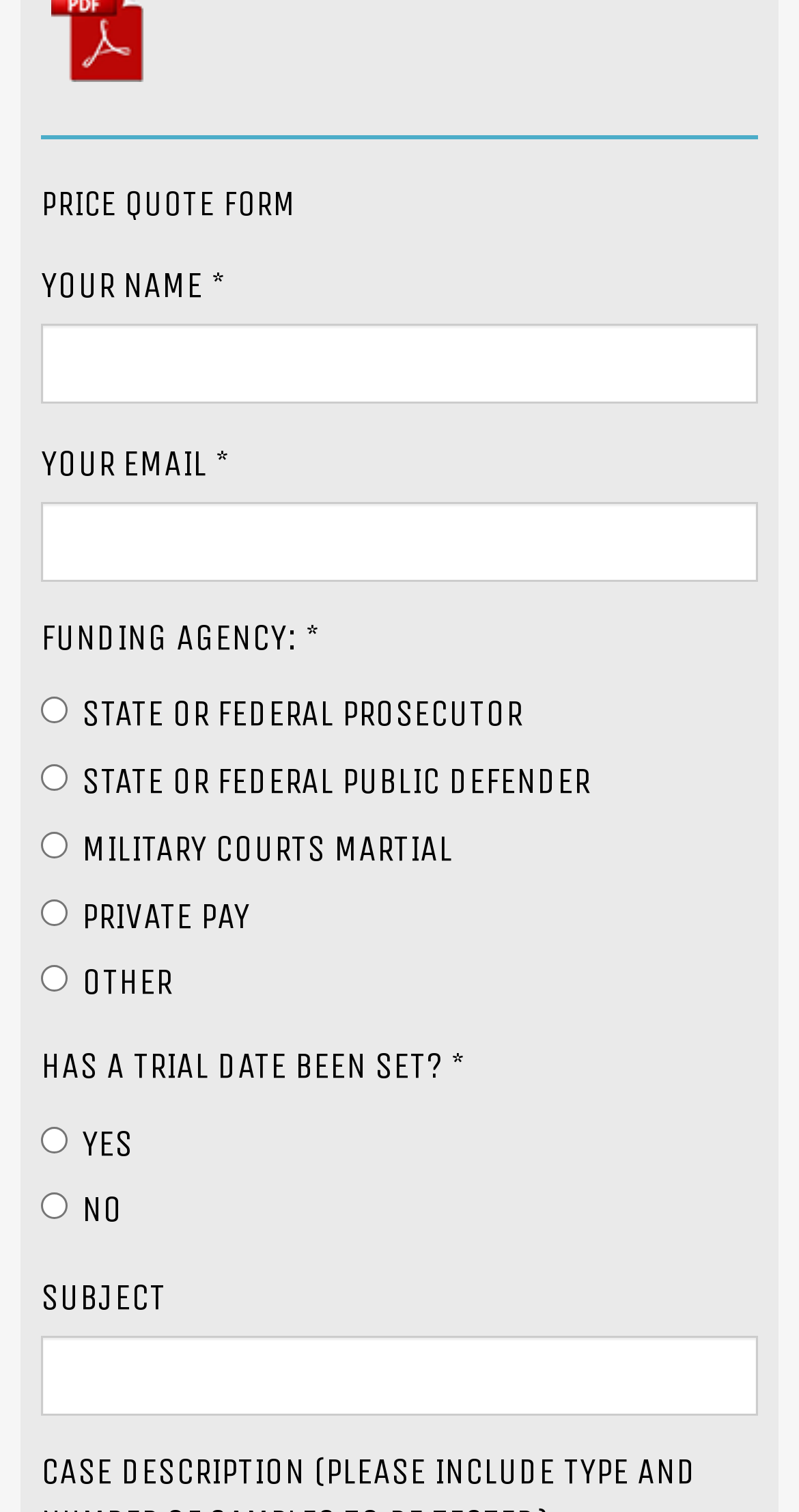Determine the bounding box coordinates for the region that must be clicked to execute the following instruction: "Check if a trial date has been set".

[0.051, 0.745, 0.085, 0.762]